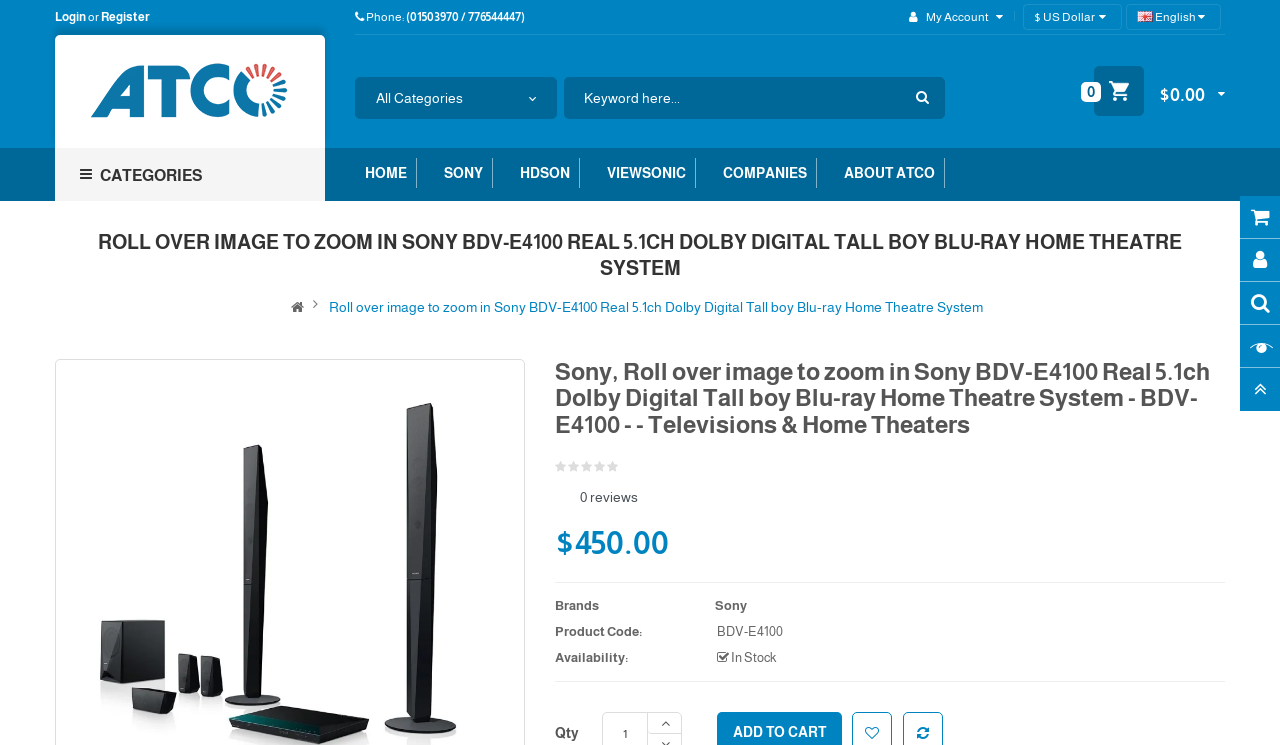Provide the bounding box coordinates for the specified HTML element described in this description: "English". The coordinates should be four float numbers ranging from 0 to 1, in the format [left, top, right, bottom].

[0.888, 0.007, 0.945, 0.039]